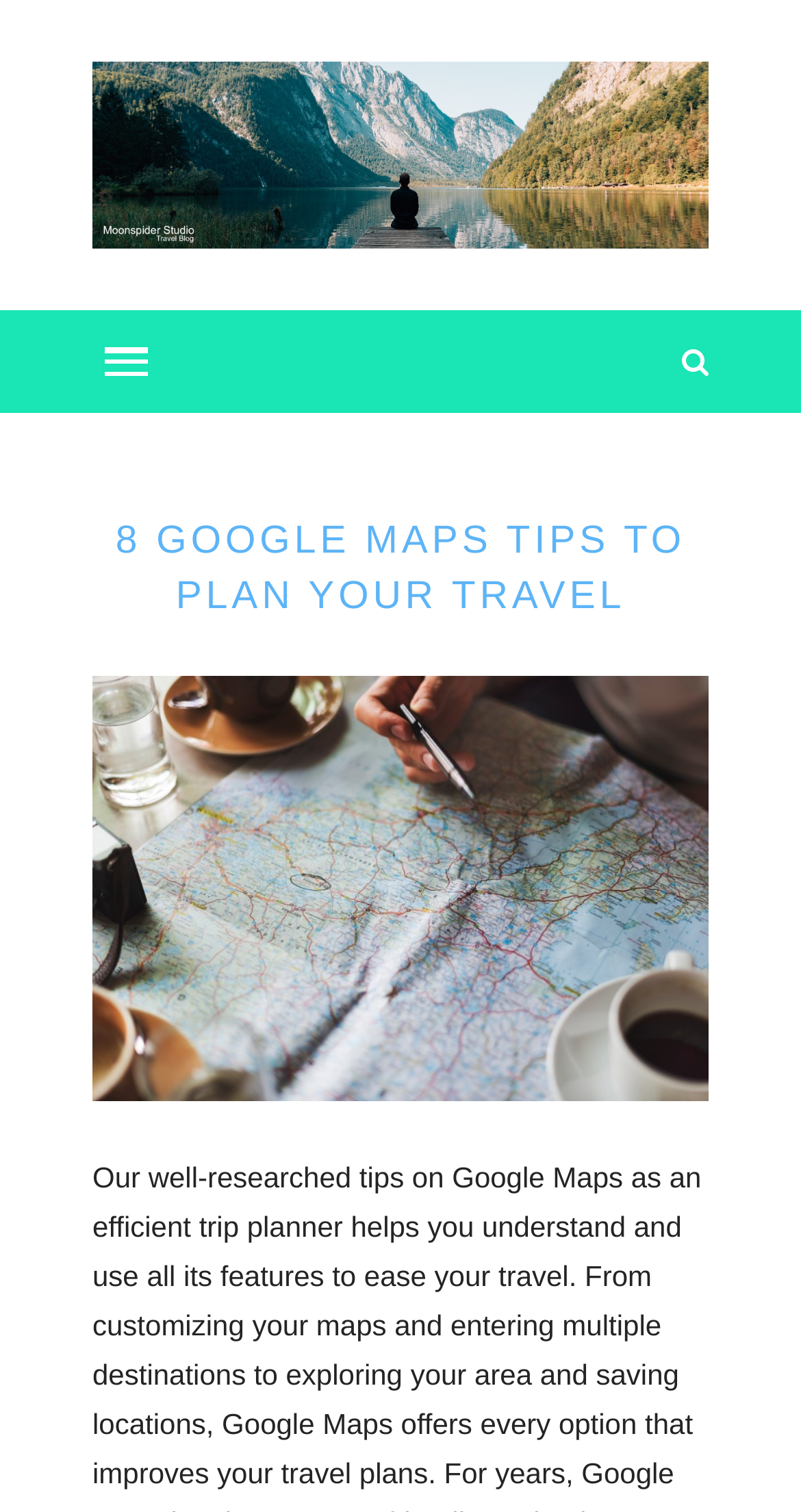Answer in one word or a short phrase: 
What is the name of the studio?

Moon Spider Studio